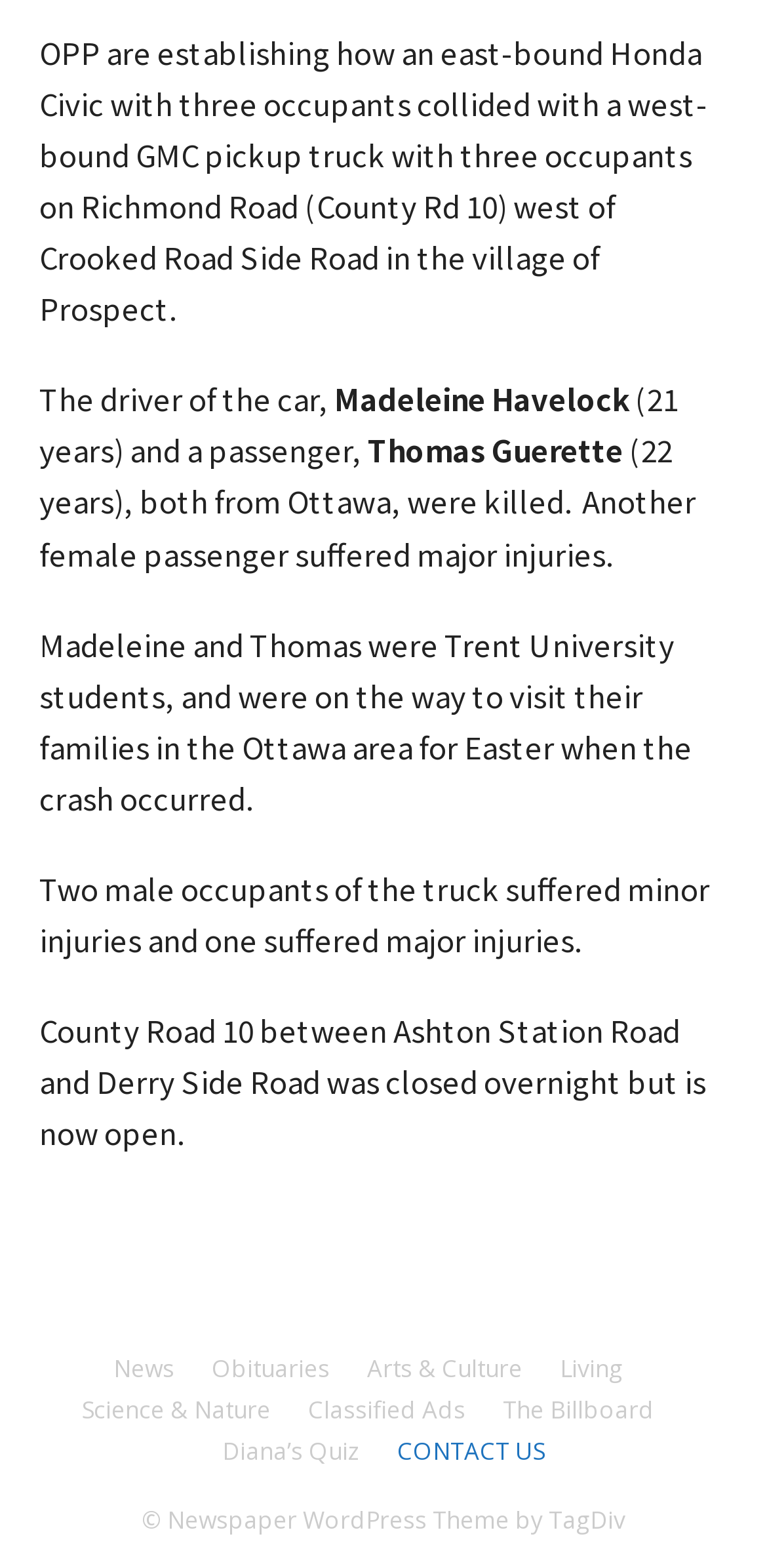Can you find the bounding box coordinates of the area I should click to execute the following instruction: "View Classified Ads"?

[0.401, 0.888, 0.606, 0.91]